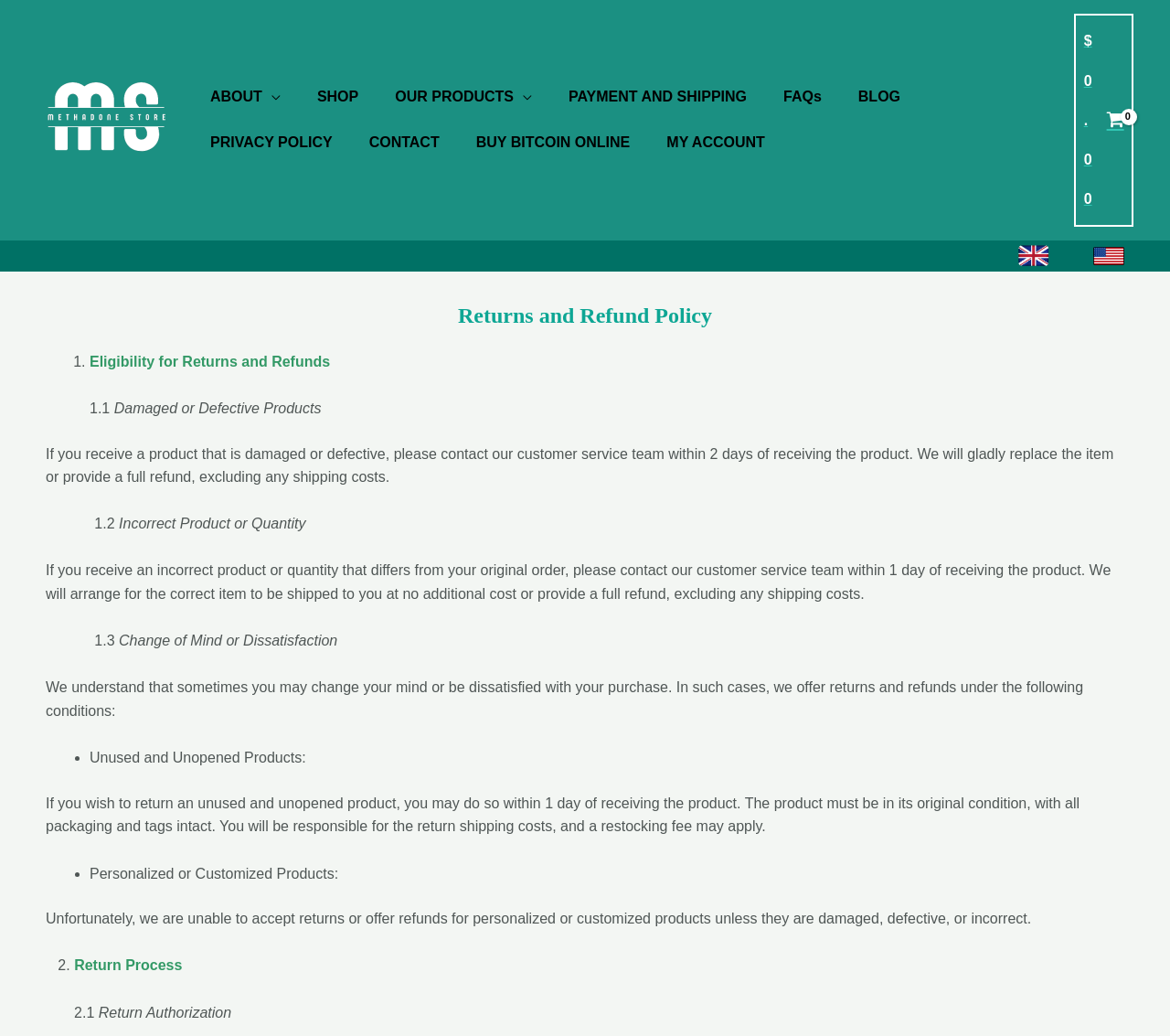For the given element description loans for unemployed people, determine the bounding box coordinates of the UI element. The coordinates should follow the format (top-left x, top-left y, bottom-right x, bottom-right y) and be within the range of 0 to 1.

None